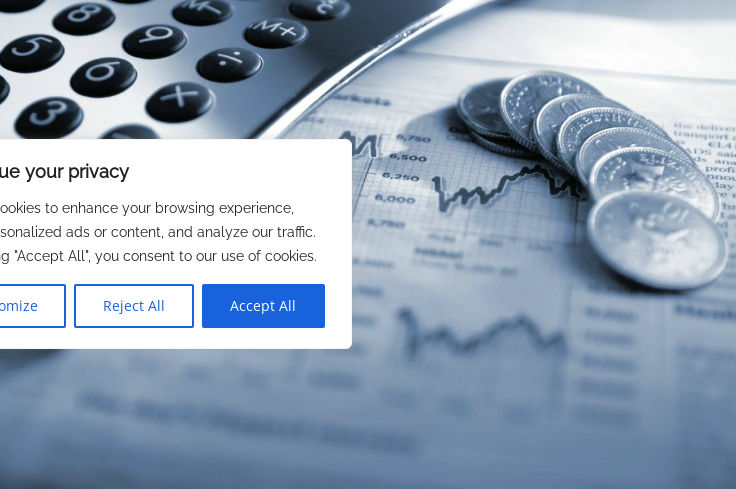What is the purpose of the privacy notice?
Please ensure your answer is as detailed and informative as possible.

The privacy notice is designed to ensure user consent regarding cookies and data privacy, providing options to customize preferences, reject all, or accept all cookies, which reflects a standard practice on many websites to enhance user experience while ensuring transparency in data usage.